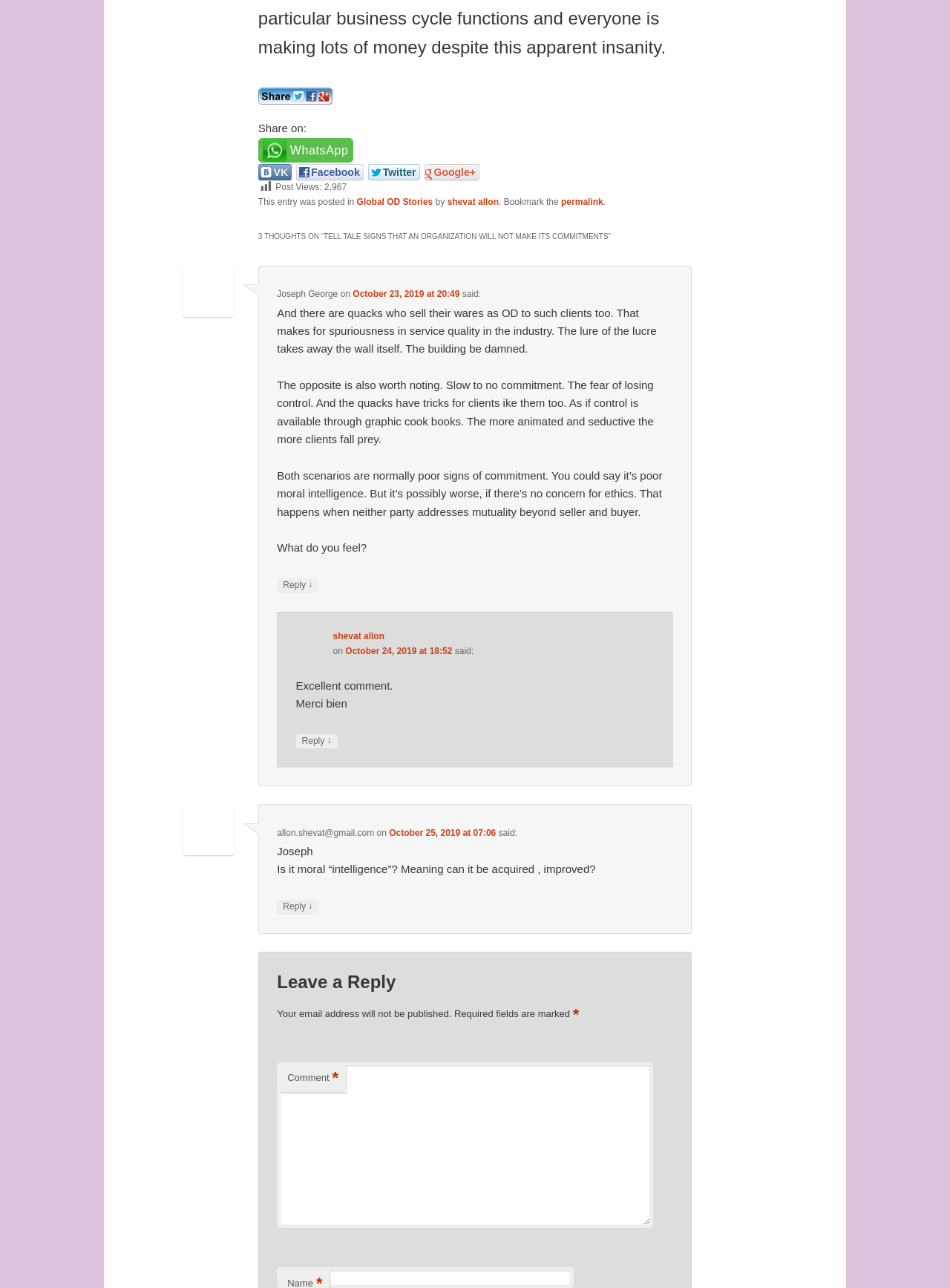Locate the UI element described by permalink in the provided webpage screenshot. Return the bounding box coordinates in the format (top-left x, top-left y, bottom-right x, bottom-right y), ensuring all values are between 0 and 1.

[0.591, 0.153, 0.635, 0.161]